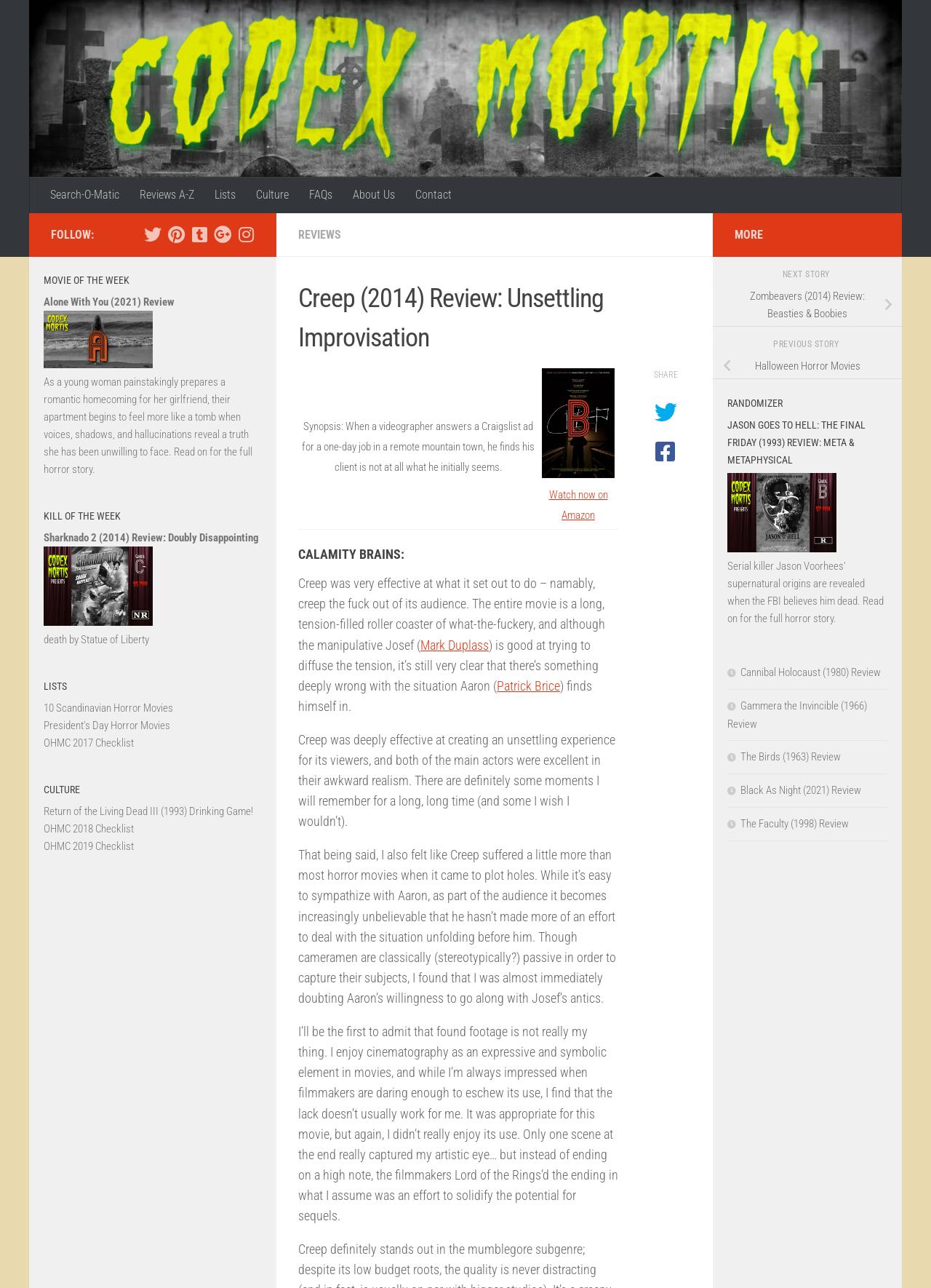Find the bounding box coordinates of the element's region that should be clicked in order to follow the given instruction: "Follow us on Twitter". The coordinates should consist of four float numbers between 0 and 1, i.e., [left, top, right, bottom].

[0.155, 0.175, 0.173, 0.189]